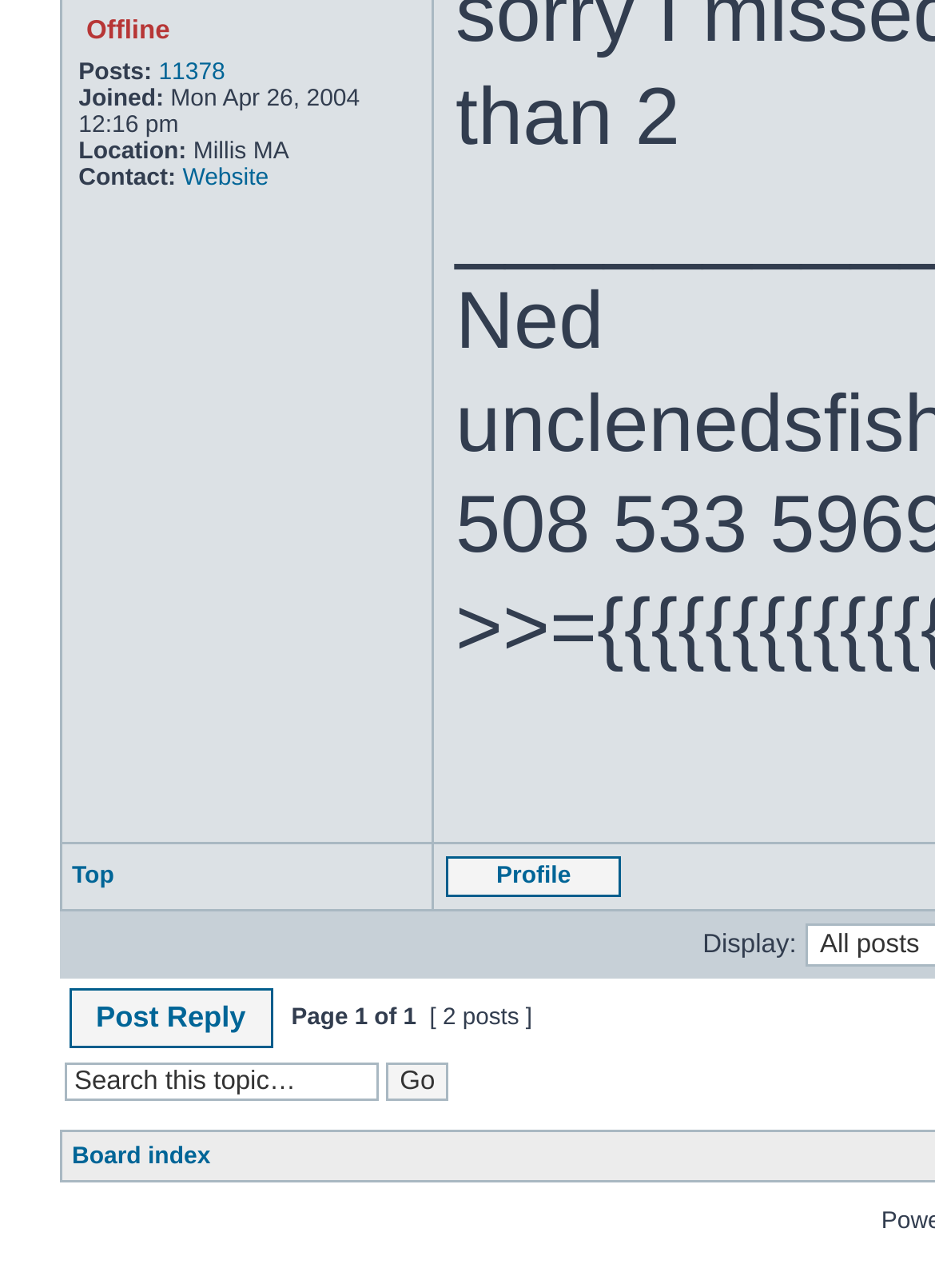Specify the bounding box coordinates of the region I need to click to perform the following instruction: "Post a reply". The coordinates must be four float numbers in the range of 0 to 1, i.e., [left, top, right, bottom].

[0.074, 0.768, 0.291, 0.814]